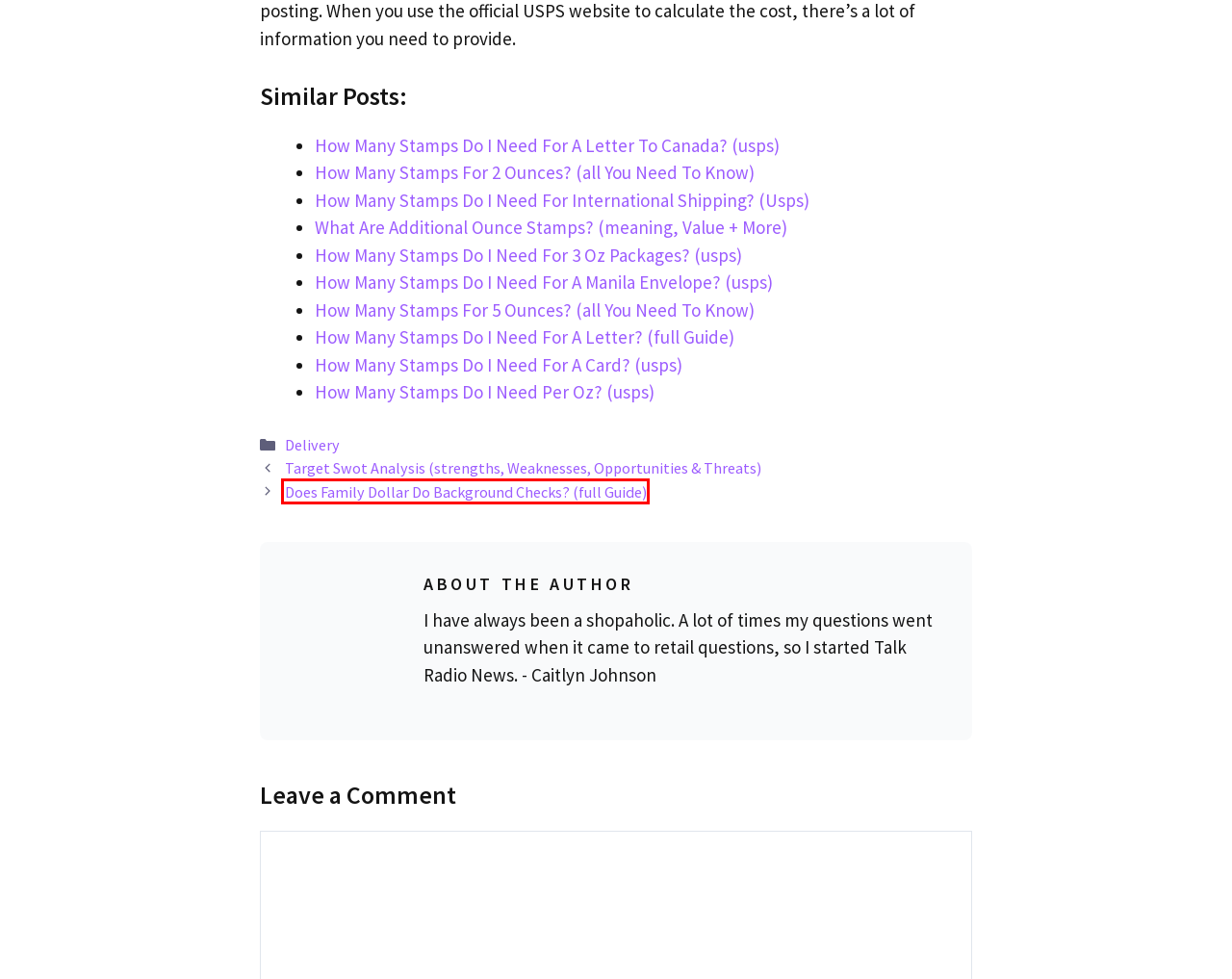Examine the screenshot of a webpage featuring a red bounding box and identify the best matching webpage description for the new page that results from clicking the element within the box. Here are the options:
A. How Many Stamps Do I Need For International Shipping? (Usps) - Talk Radio News
B. How Many Stamps Do I Need For A Manila Envelope? (usps) - Talk Radio News
C. How Many Stamps Do I Need Per Oz? (usps) - Talk Radio News
D. Target Swot Analysis (strengths, Weaknesses, Opportunities & Threats) - Talk Radio News
E. How Many Stamps Do I Need For A Letter To Canada? (usps) - Talk Radio News
F. Does Family Dollar Do Background Checks? (full Guide) - Talk Radio News
G. How Many Stamps Do I Need For A Letter? (full Guide) - Talk Radio News
H. How Many Stamps Do I Need For 3 Oz Packages? (usps) - Talk Radio News

F